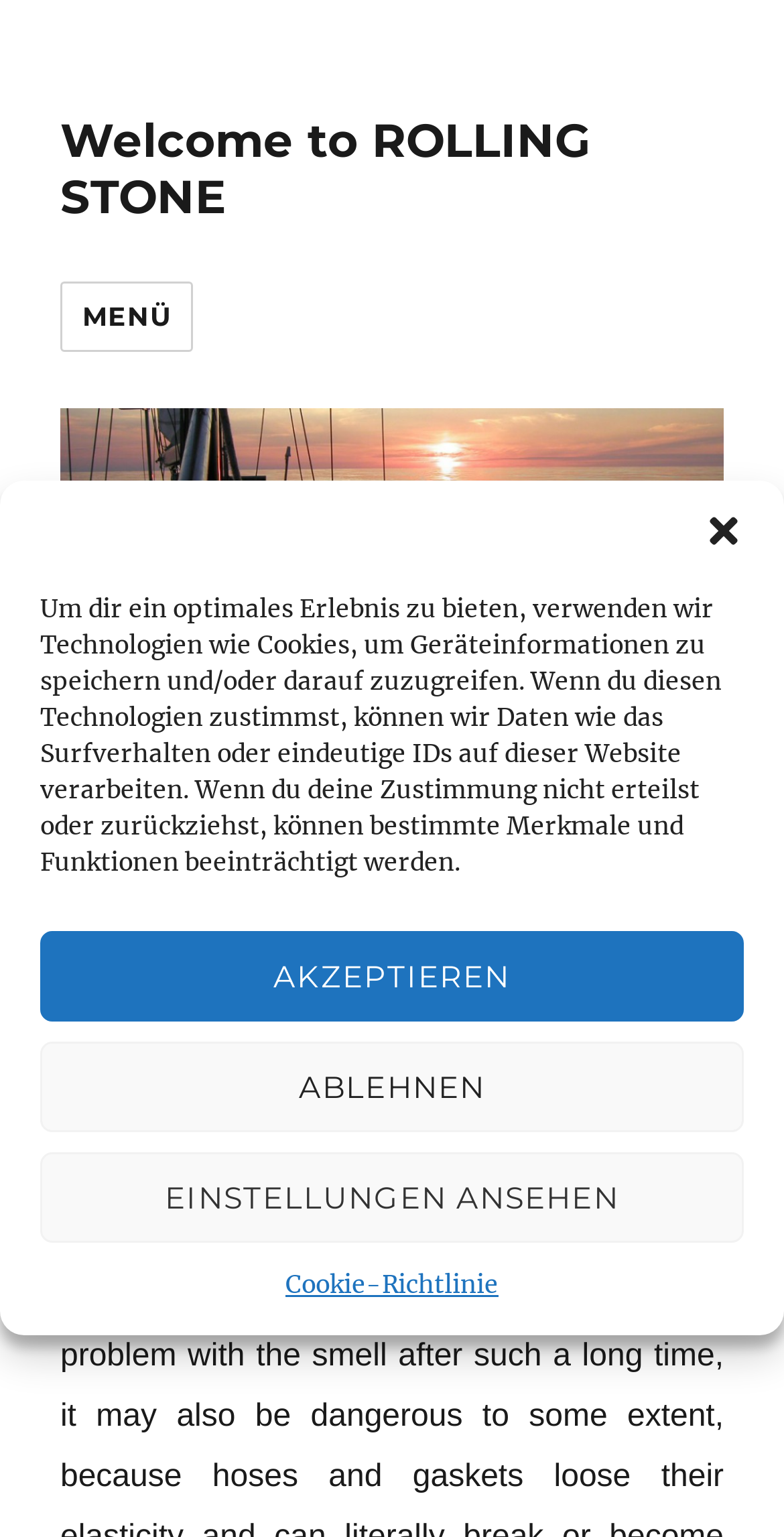Please find and report the bounding box coordinates of the element to click in order to perform the following action: "go to the welcome page". The coordinates should be expressed as four float numbers between 0 and 1, in the format [left, top, right, bottom].

[0.077, 0.073, 0.754, 0.147]